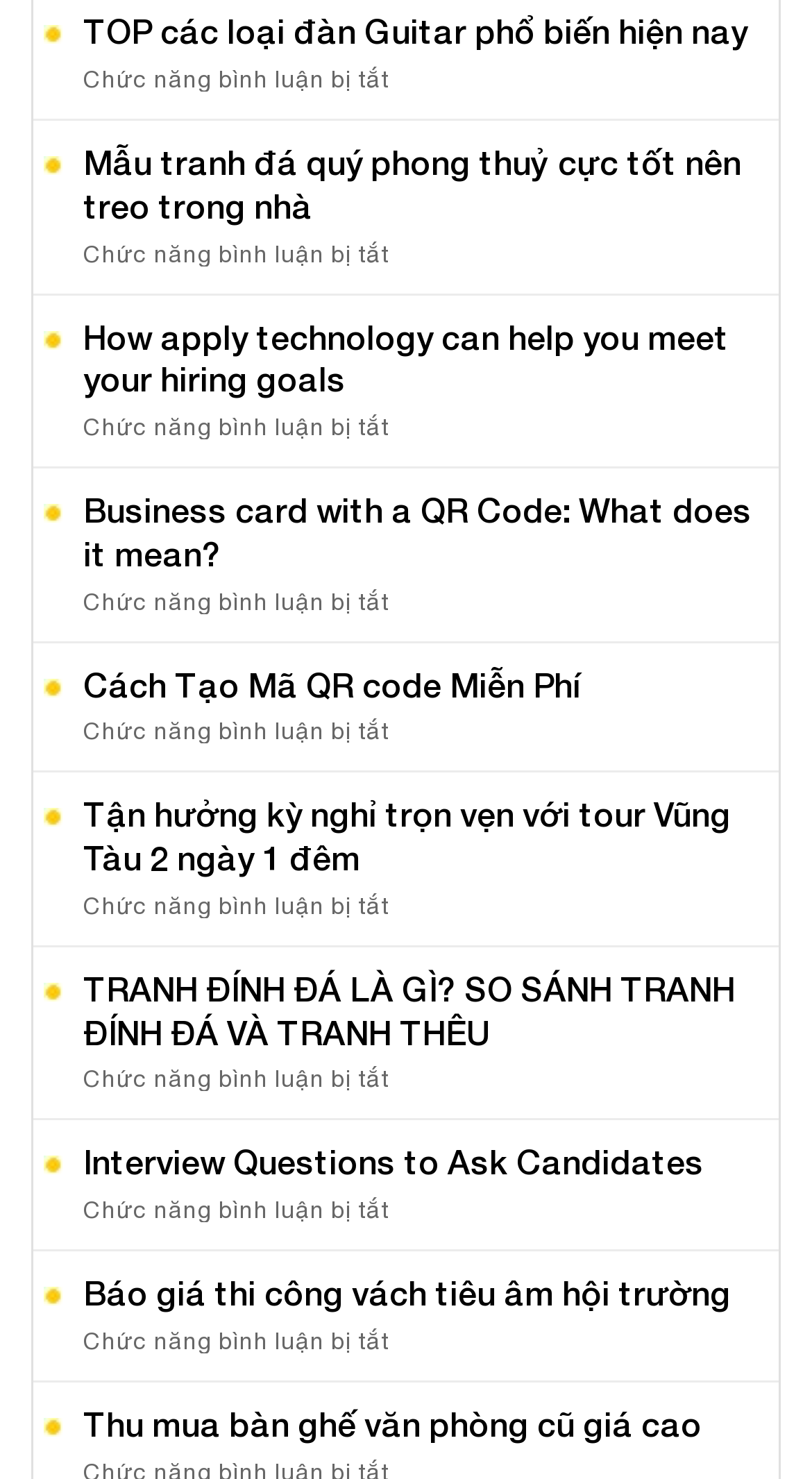Pinpoint the bounding box coordinates of the clickable element needed to complete the instruction: "Explore the tour package for Vung Tau 2 days 1 night". The coordinates should be provided as four float numbers between 0 and 1: [left, top, right, bottom].

[0.103, 0.537, 0.946, 0.595]